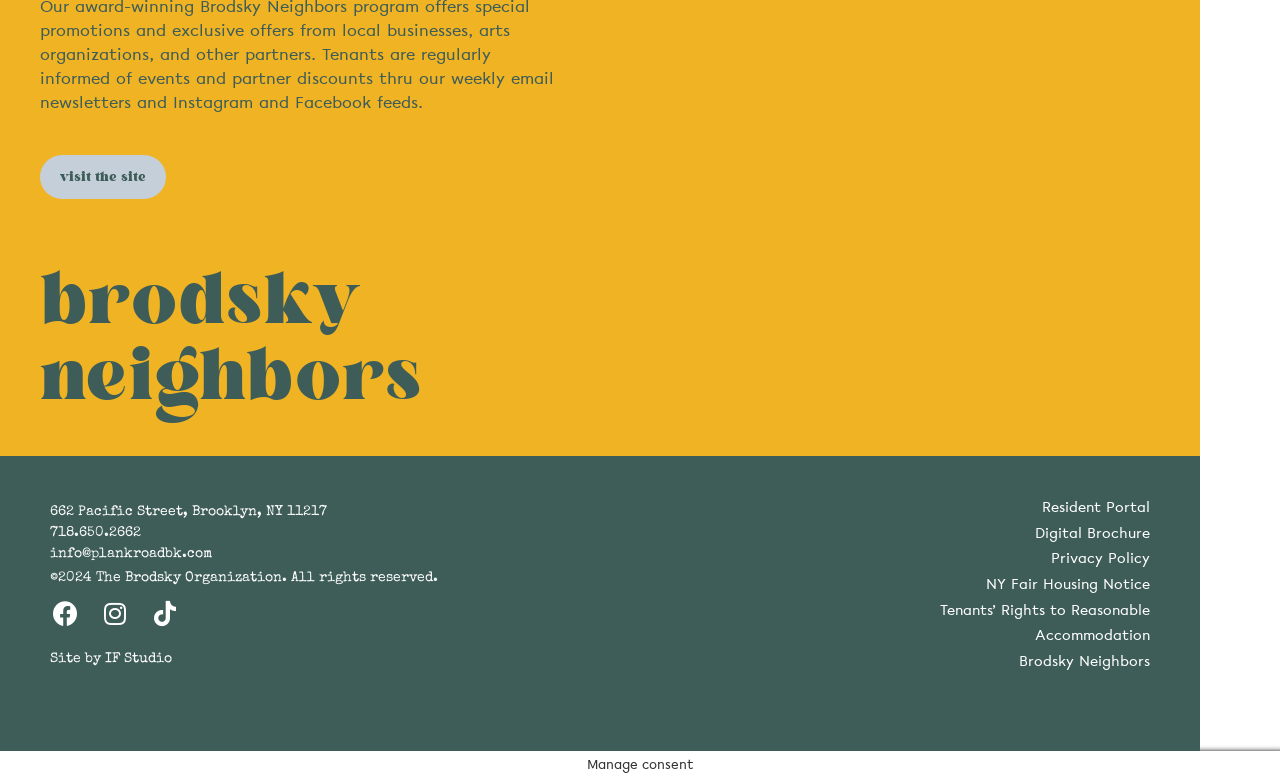Locate the UI element described by Digital Brochure in the provided webpage screenshot. Return the bounding box coordinates in the format (top-left x, top-left y, bottom-right x, bottom-right y), ensuring all values are between 0 and 1.

[0.731, 0.668, 0.899, 0.701]